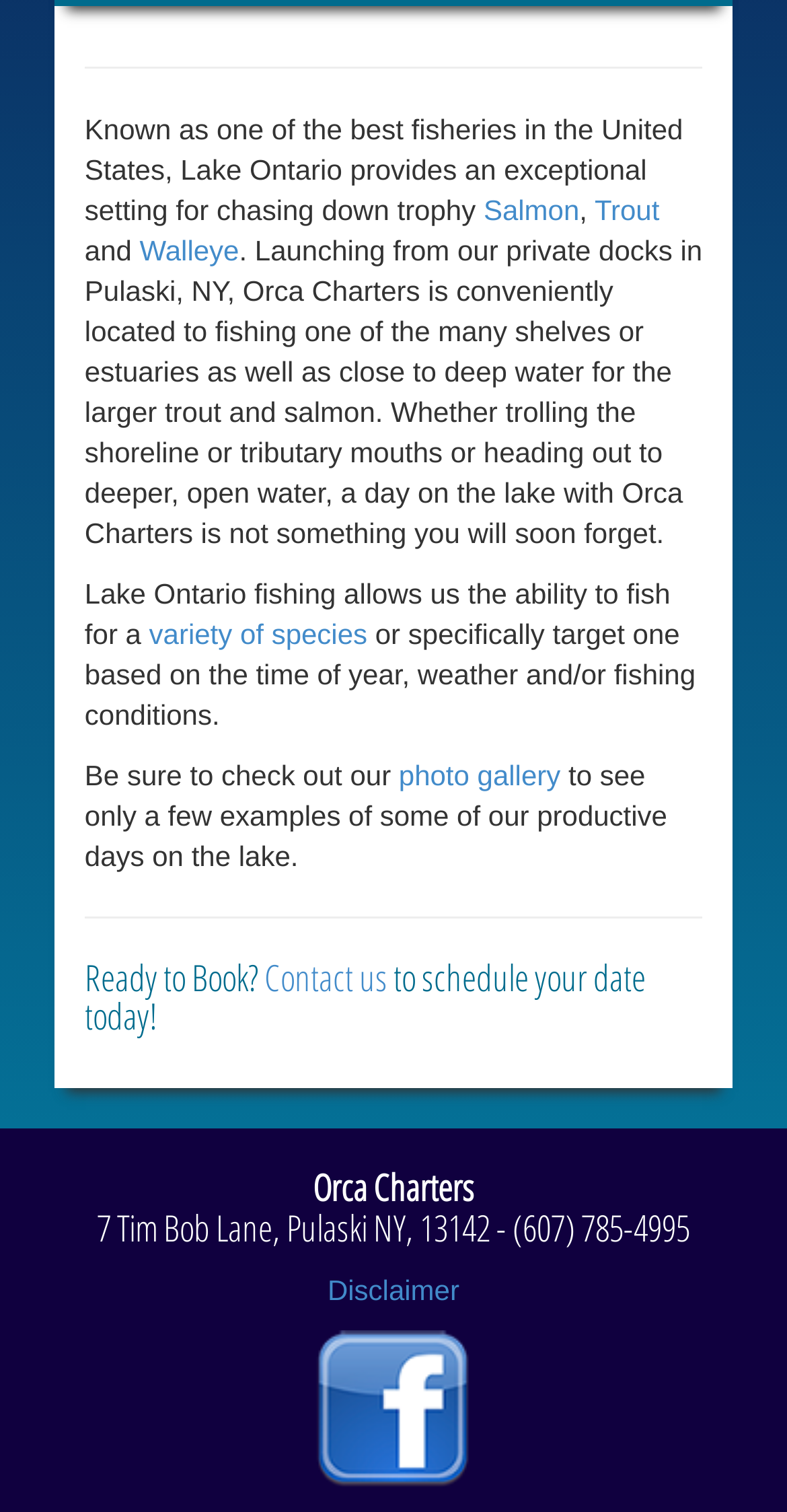Specify the bounding box coordinates of the area to click in order to follow the given instruction: "Click on Salmon."

[0.614, 0.128, 0.736, 0.149]